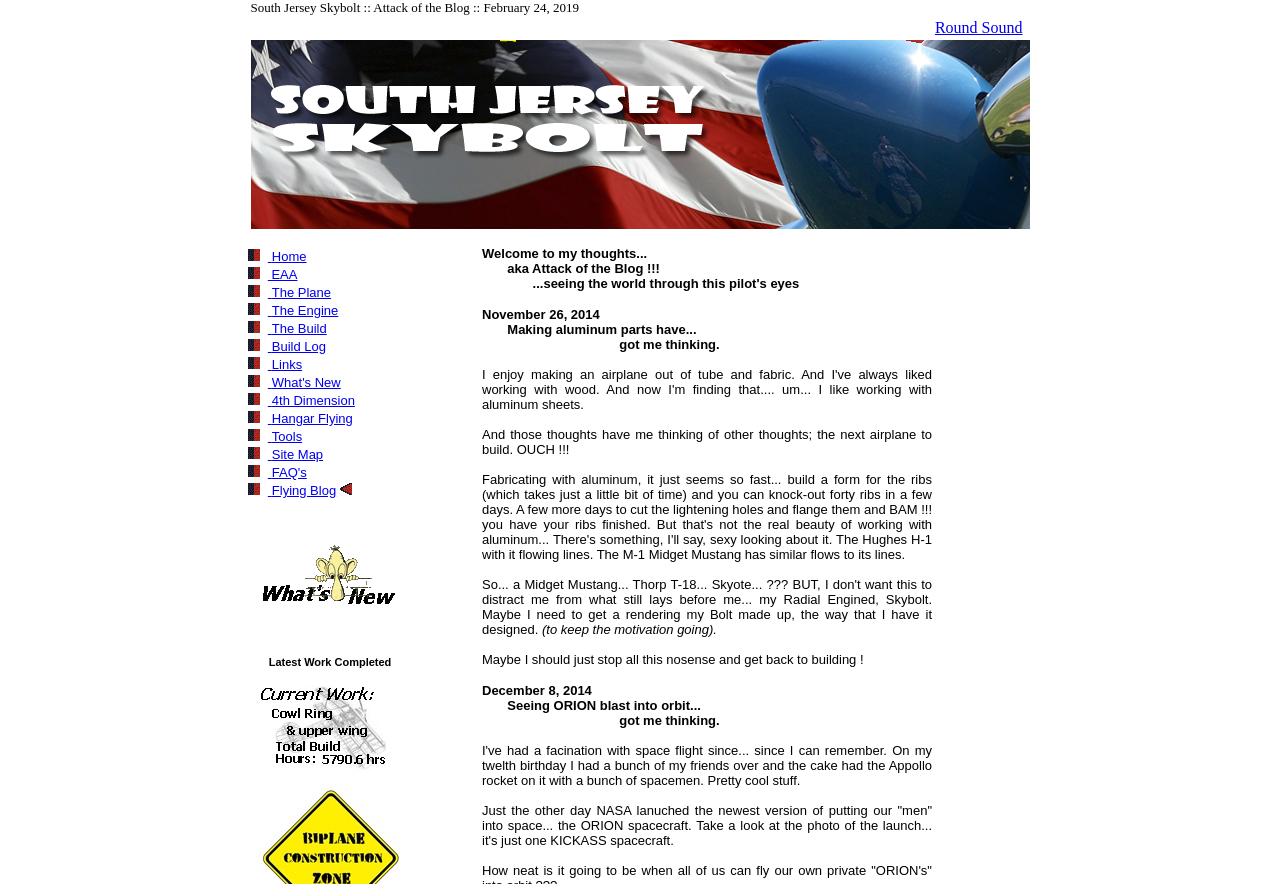What is the name of the biplane?
Refer to the screenshot and respond with a concise word or phrase.

South Jersey Skybolt